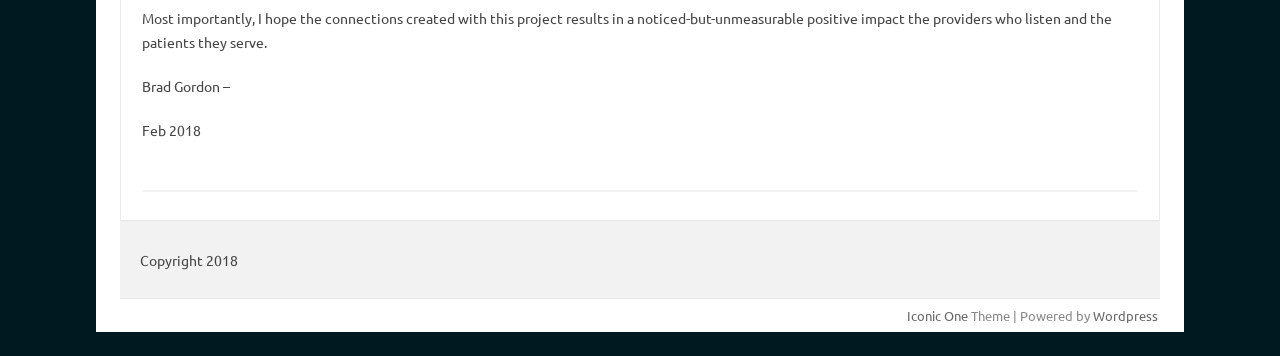Extract the bounding box of the UI element described as: "Wordpress".

[0.854, 0.864, 0.905, 0.911]